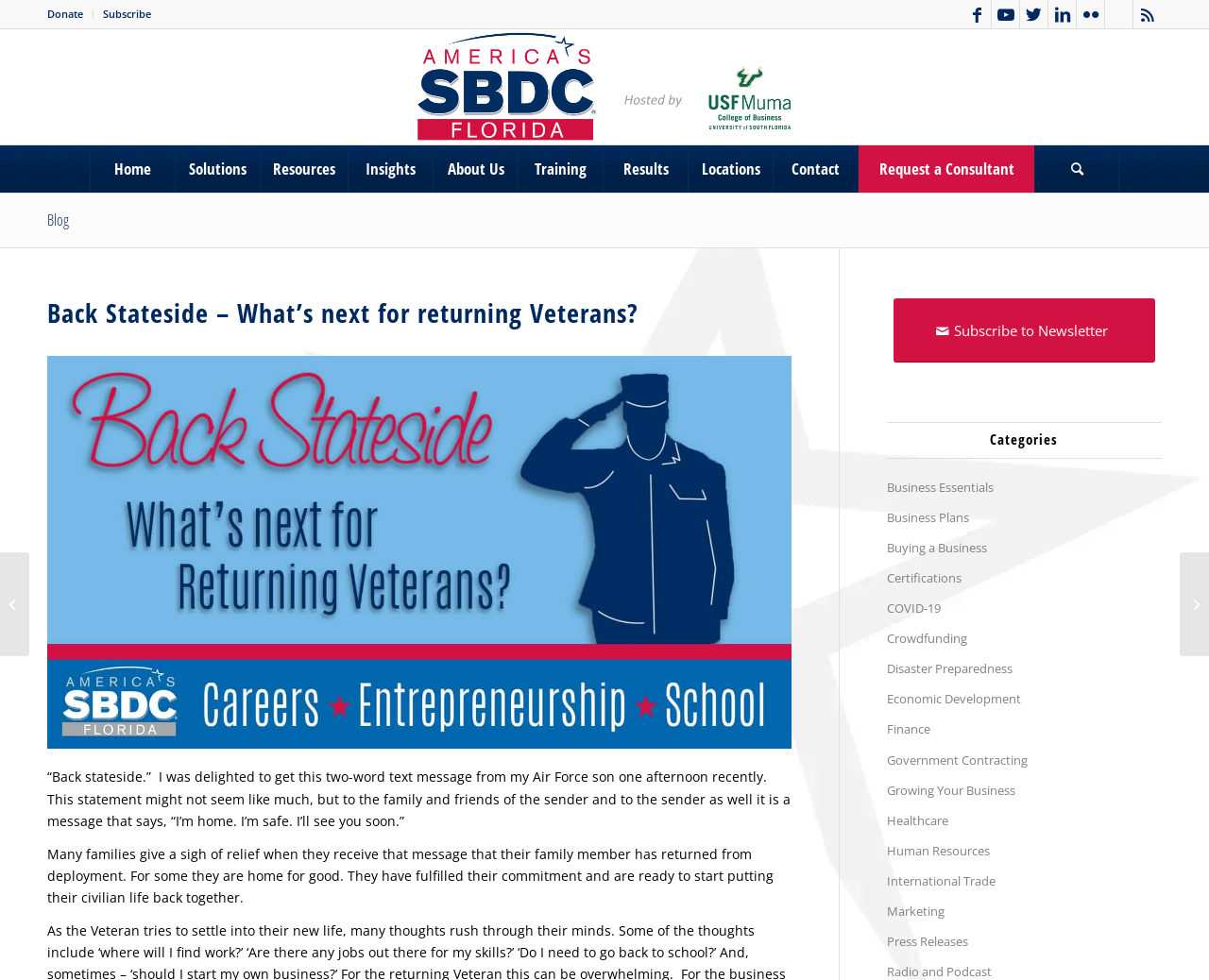Answer succinctly with a single word or phrase:
What are the categories of articles on this website?

Business Essentials, Business Plans, etc.